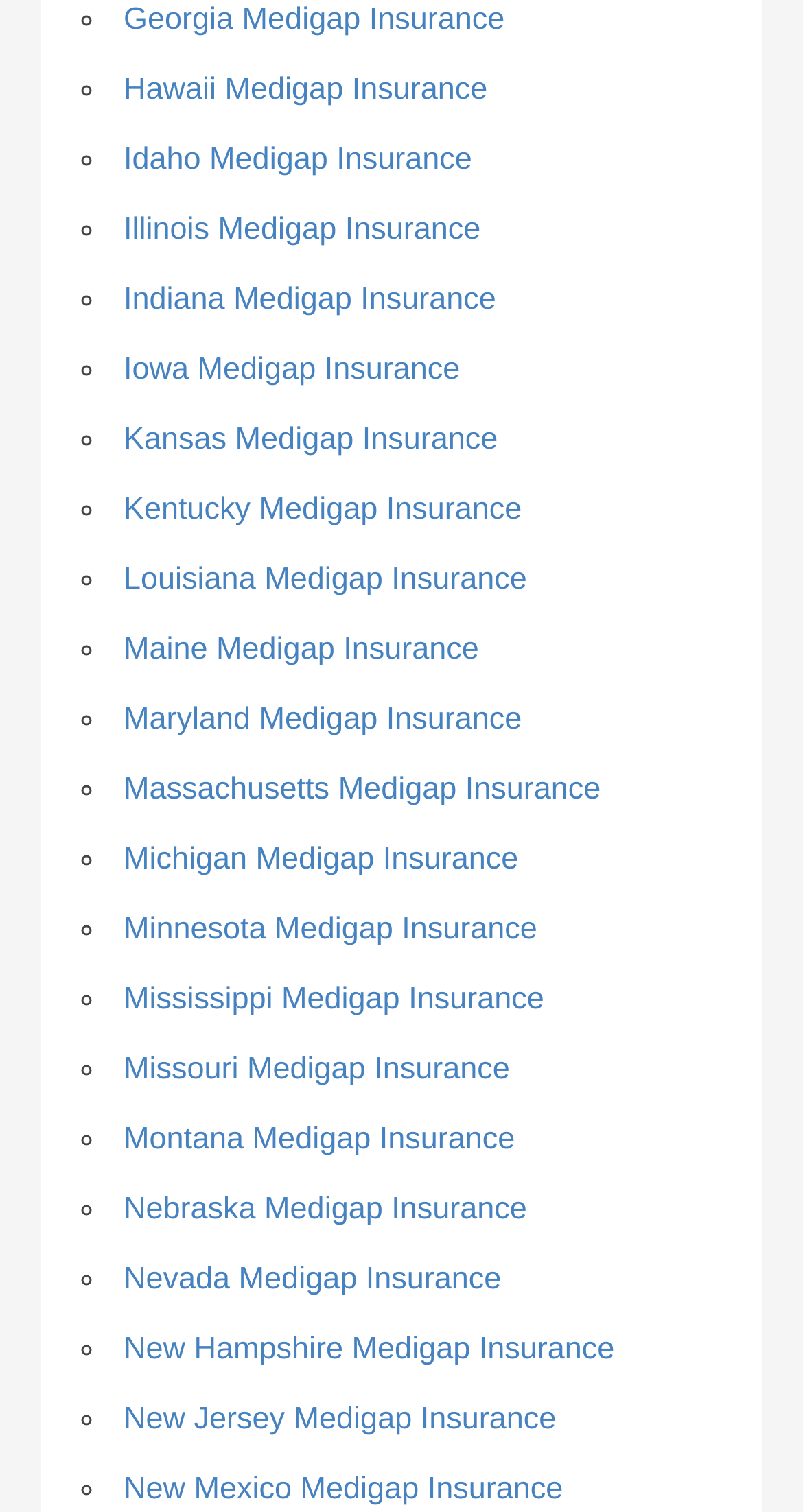Using the information in the image, give a detailed answer to the following question: Is there a link for Medigap insurance in Washington D.C.?

I searched the list of links on the webpage and did not find one for Washington D.C.